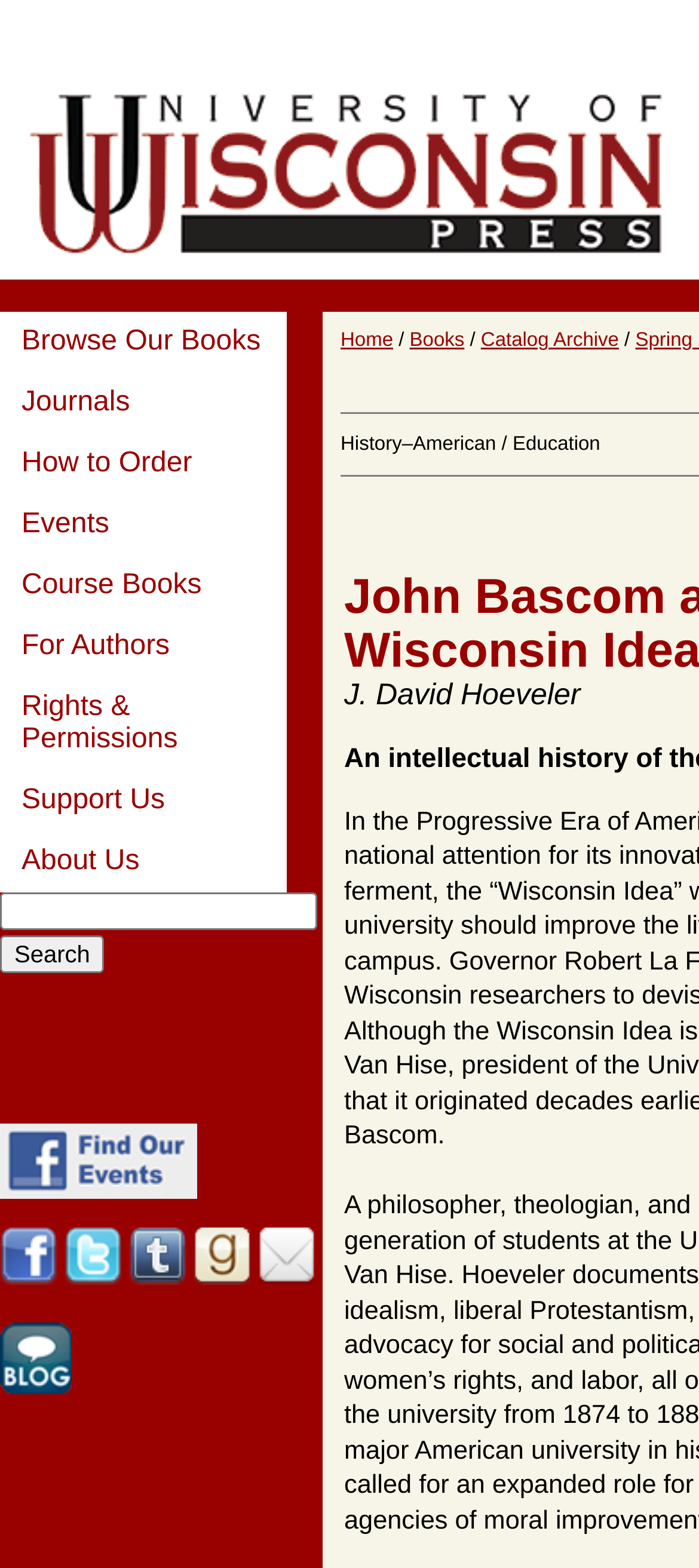Specify the bounding box coordinates for the region that must be clicked to perform the given instruction: "Follow UW Press on FaceBook".

[0.0, 0.75, 0.282, 0.769]